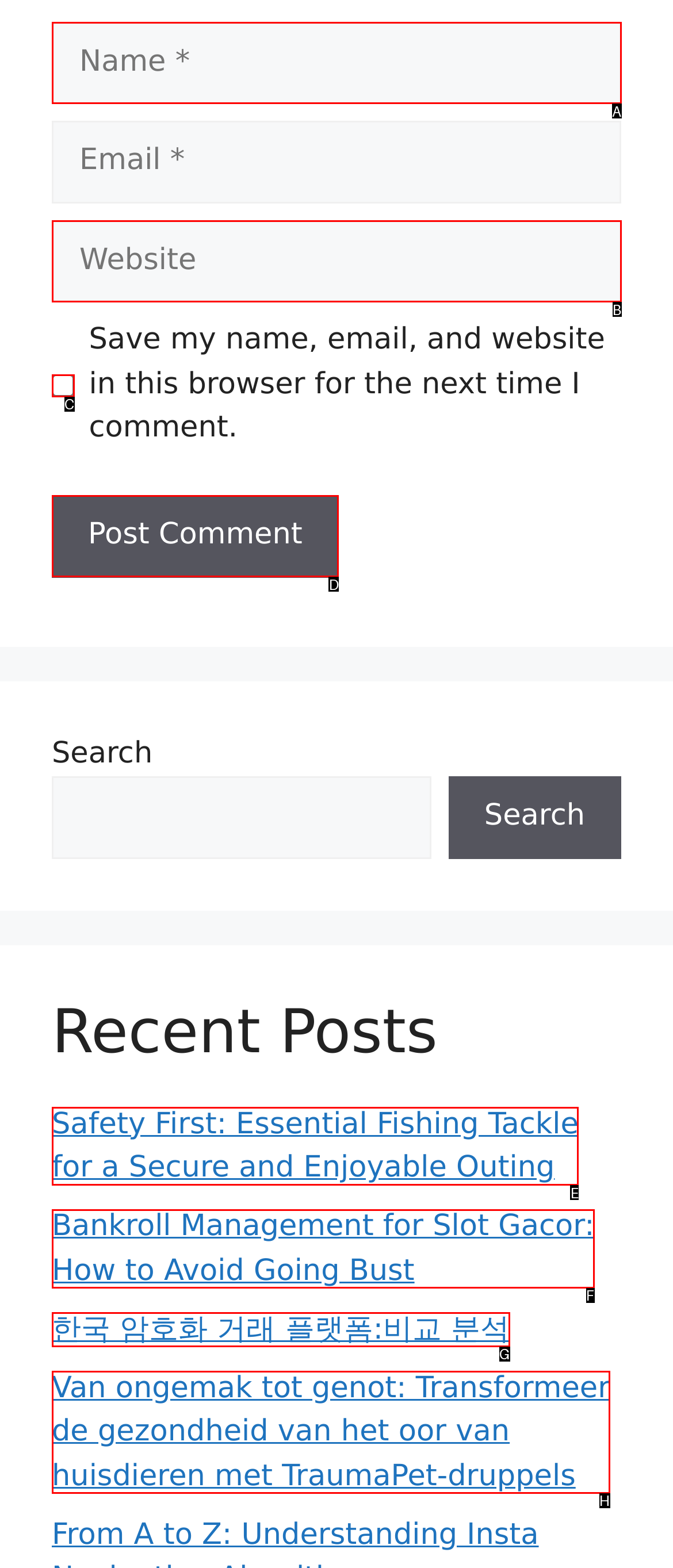Determine the HTML element to be clicked to complete the task: Post a comment. Answer by giving the letter of the selected option.

D